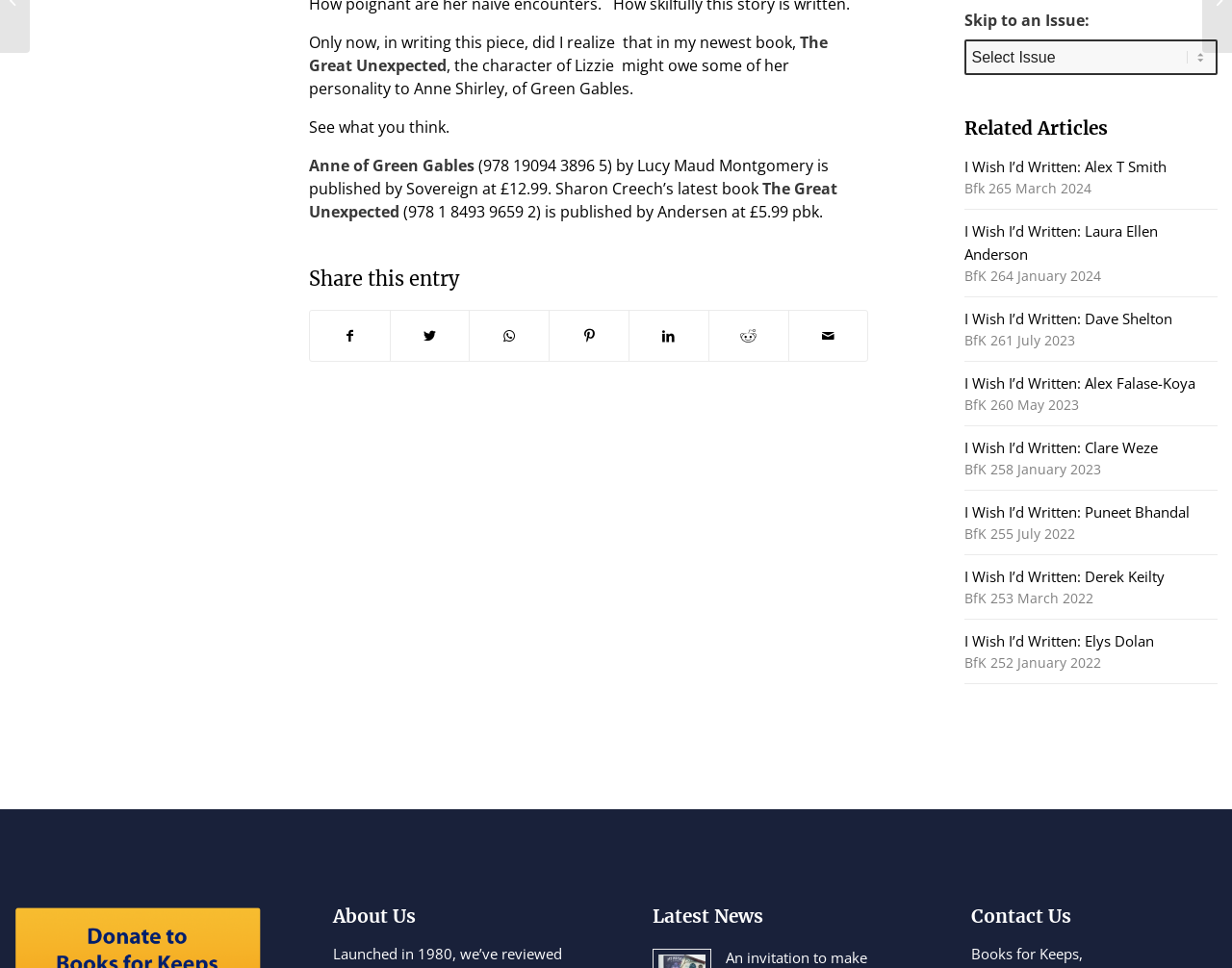Provide the bounding box coordinates of the HTML element this sentence describes: "Share on WhatsApp".

[0.382, 0.321, 0.445, 0.372]